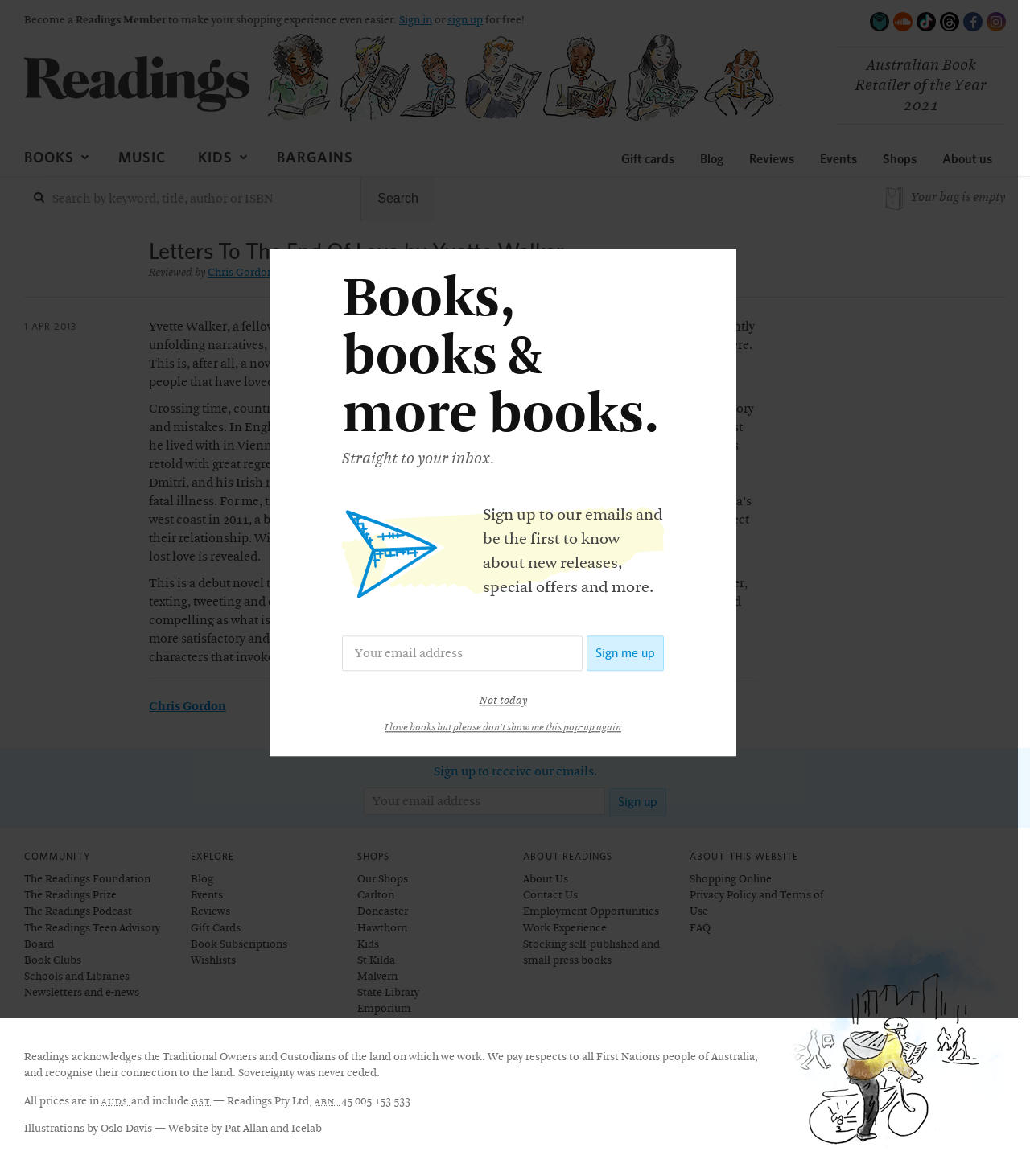Kindly determine the bounding box coordinates for the area that needs to be clicked to execute this instruction: "Read the review of Letters To The End Of Love by Yvette Walker".

[0.145, 0.202, 0.977, 0.225]